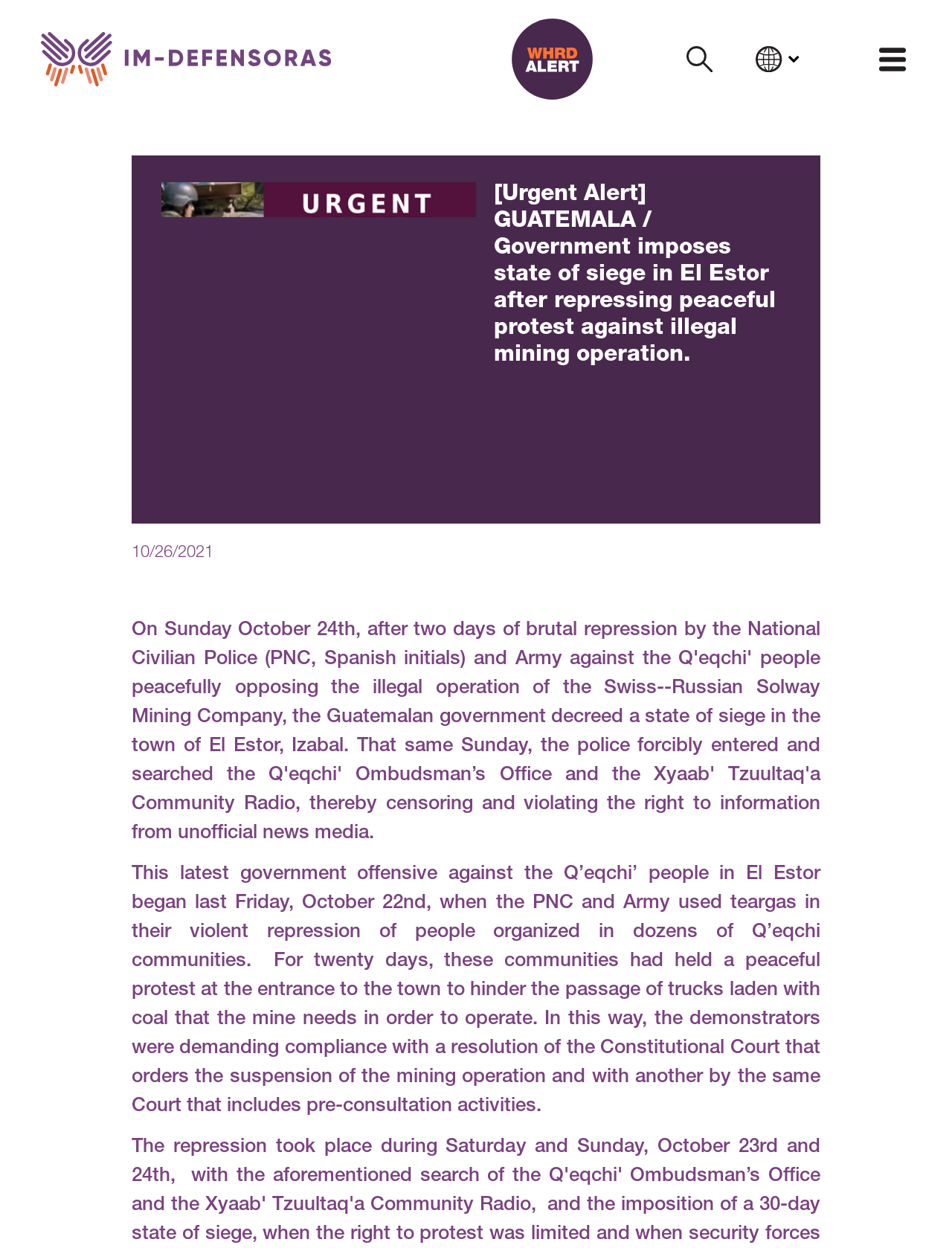How many days did the communities hold a peaceful protest?
Based on the visual details in the image, please answer the question thoroughly.

I found the answer by reading the text content of the StaticText element, which mentions that the communities had held a peaceful protest at the entrance to the town for twenty days.